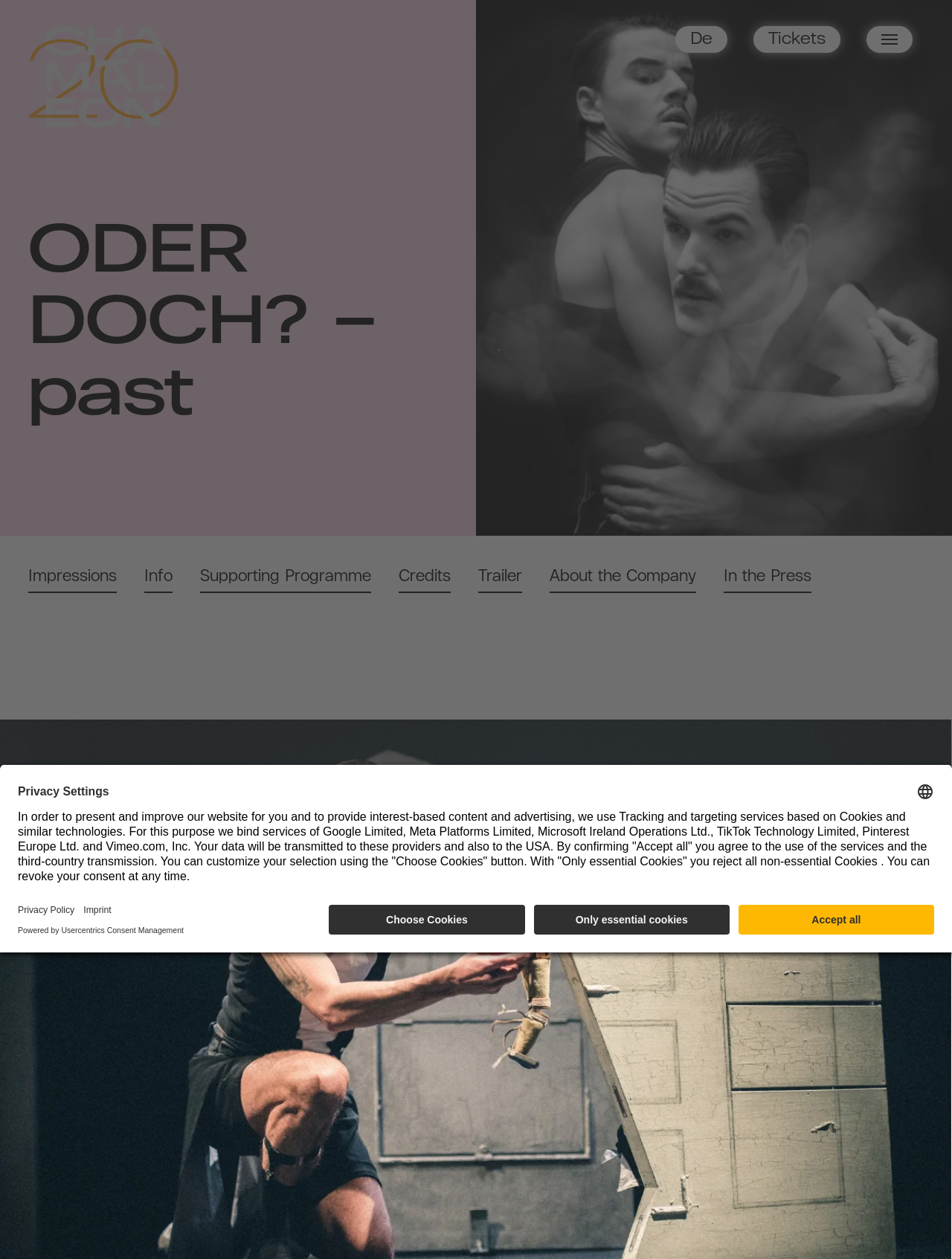Extract the main title from the webpage and generate its text.

ODER DOCH? – past